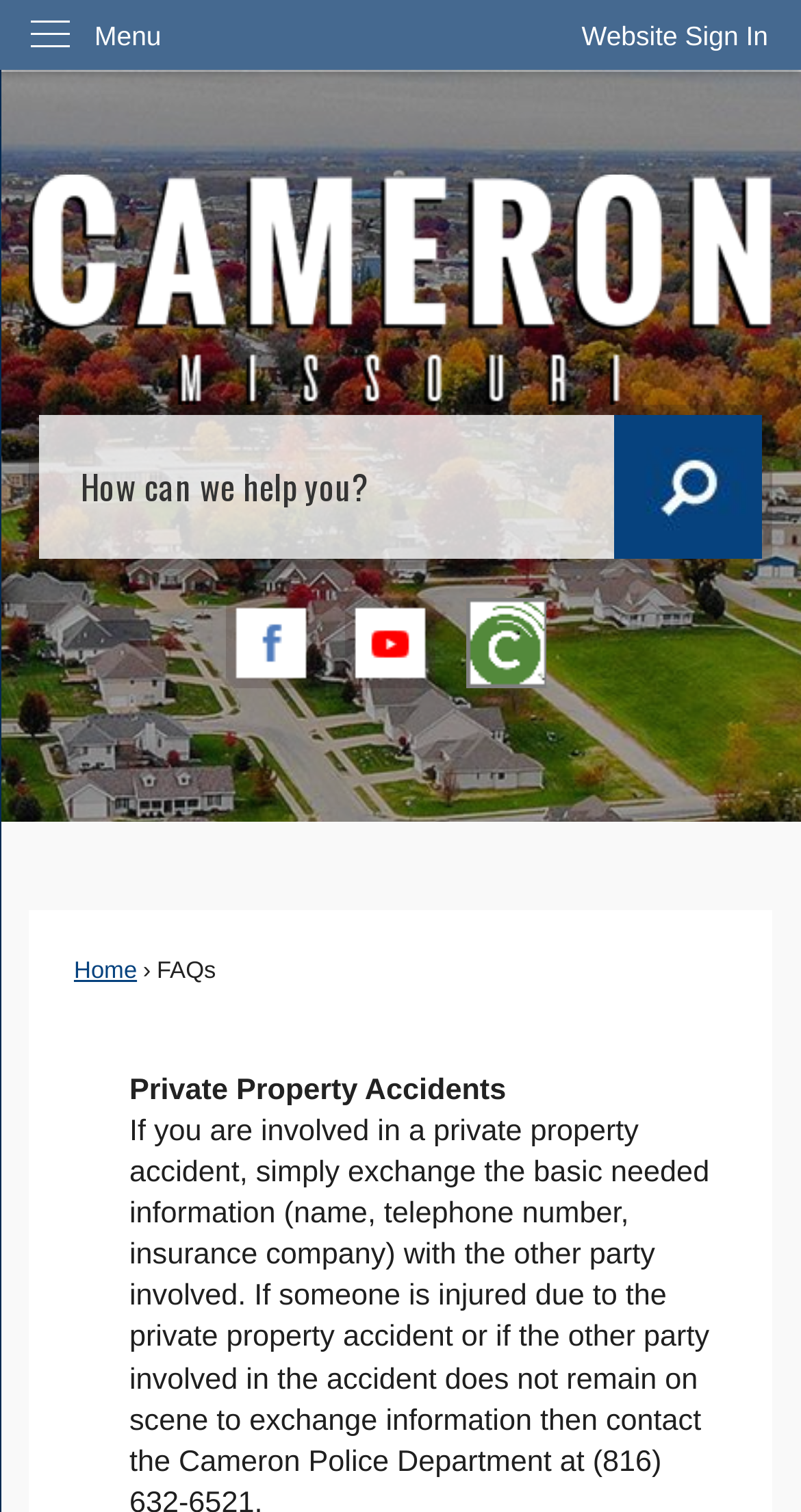Identify the bounding box coordinates for the element you need to click to achieve the following task: "Search for something". The coordinates must be four float values ranging from 0 to 1, formatted as [left, top, right, bottom].

[0.05, 0.274, 0.95, 0.369]